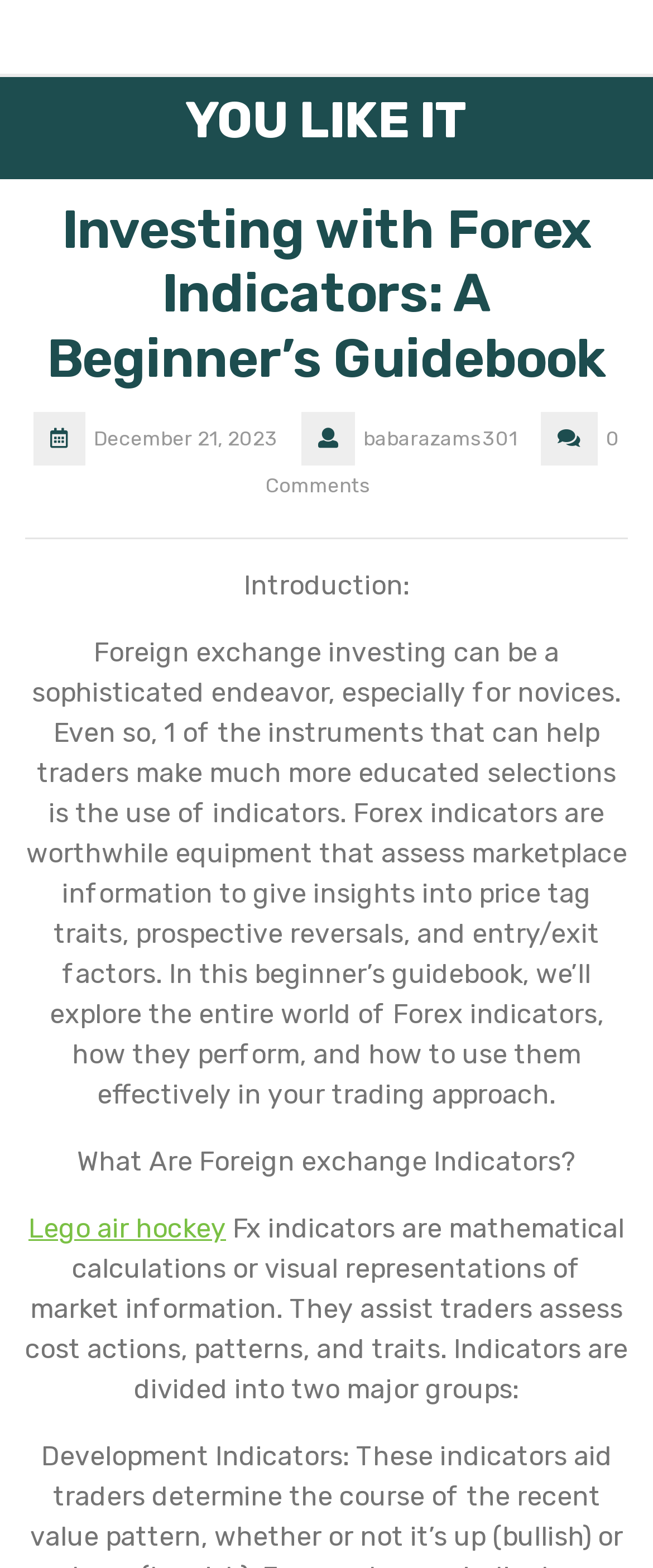Using the information in the image, give a comprehensive answer to the question: 
What is the topic of the article?

I found the topic of the article by reading the introduction section which mentions 'Foreign exchange investing' and 'Forex indicators'.